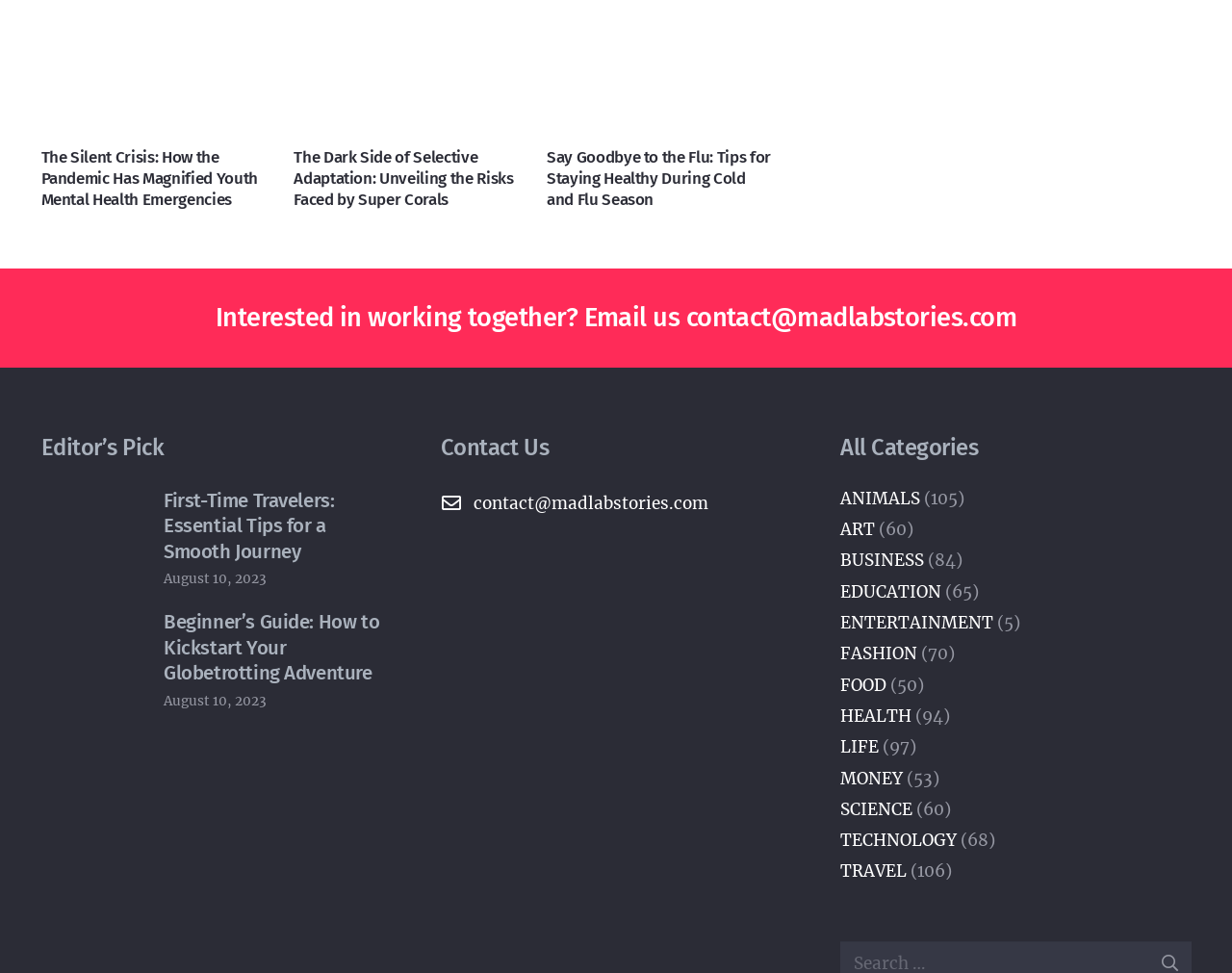Please determine the bounding box coordinates of the element to click in order to execute the following instruction: "Contact Mad Lab Stories". The coordinates should be four float numbers between 0 and 1, specified as [left, top, right, bottom].

[0.557, 0.311, 0.825, 0.342]